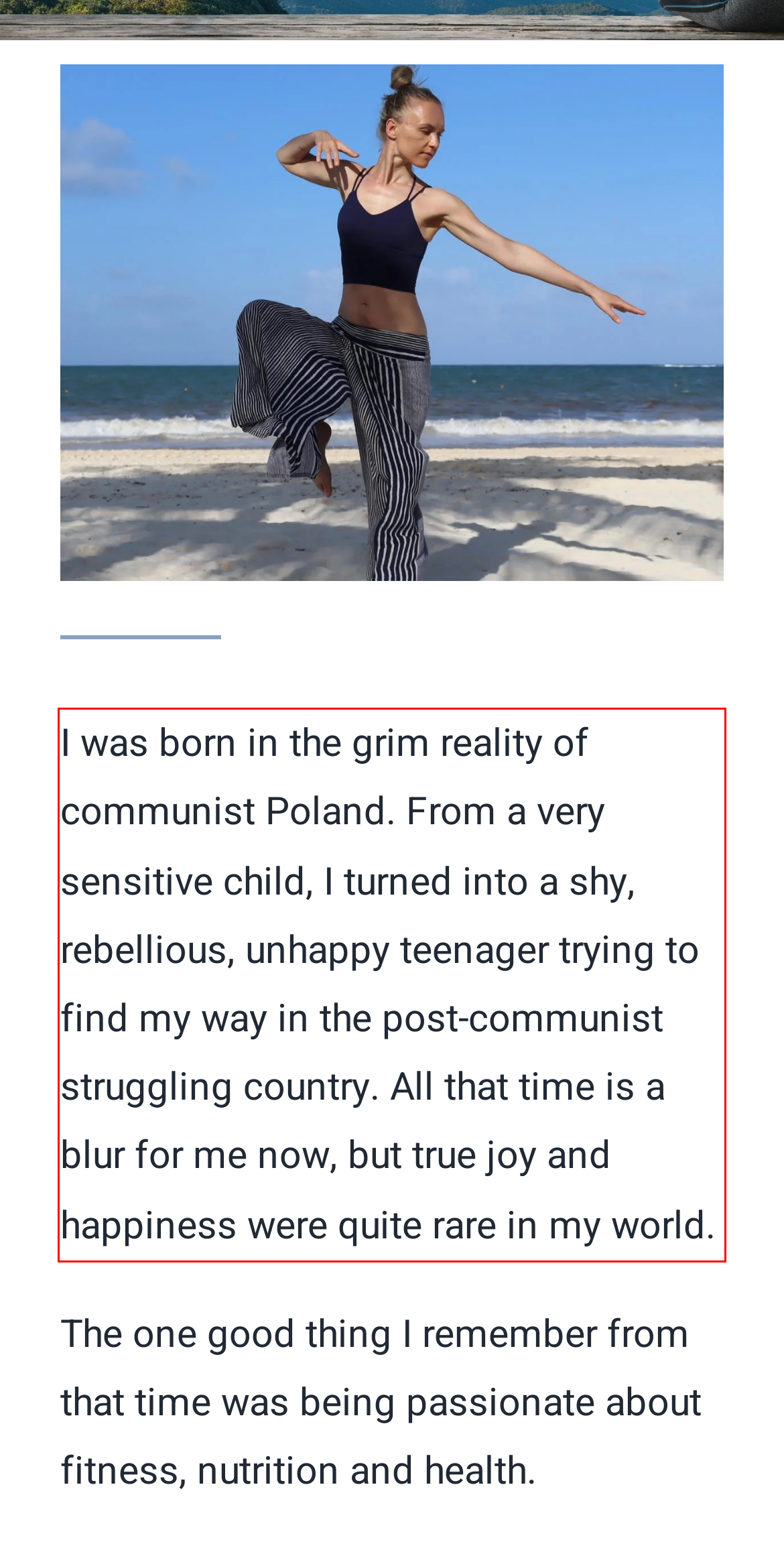You are presented with a screenshot containing a red rectangle. Extract the text found inside this red bounding box.

I was born in the grim reality of communist Poland. From a very sensitive child, I turned into a shy, rebellious, unhappy teenager trying to find my way in the post-communist struggling country. All that time is a blur for me now, but true joy and happiness were quite rare in my world.